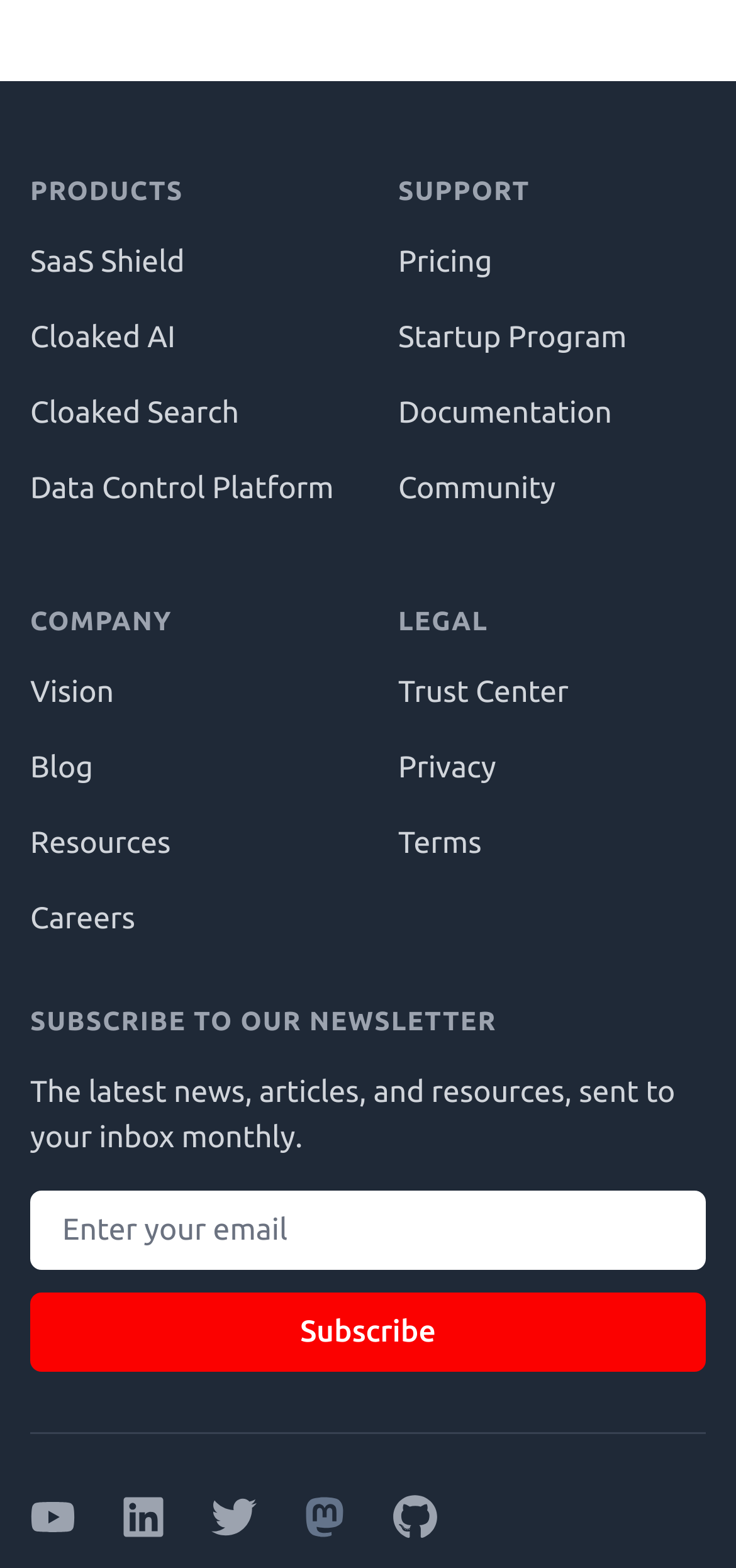Provide the bounding box for the UI element matching this description: "SaaS Shield".

[0.041, 0.157, 0.251, 0.178]